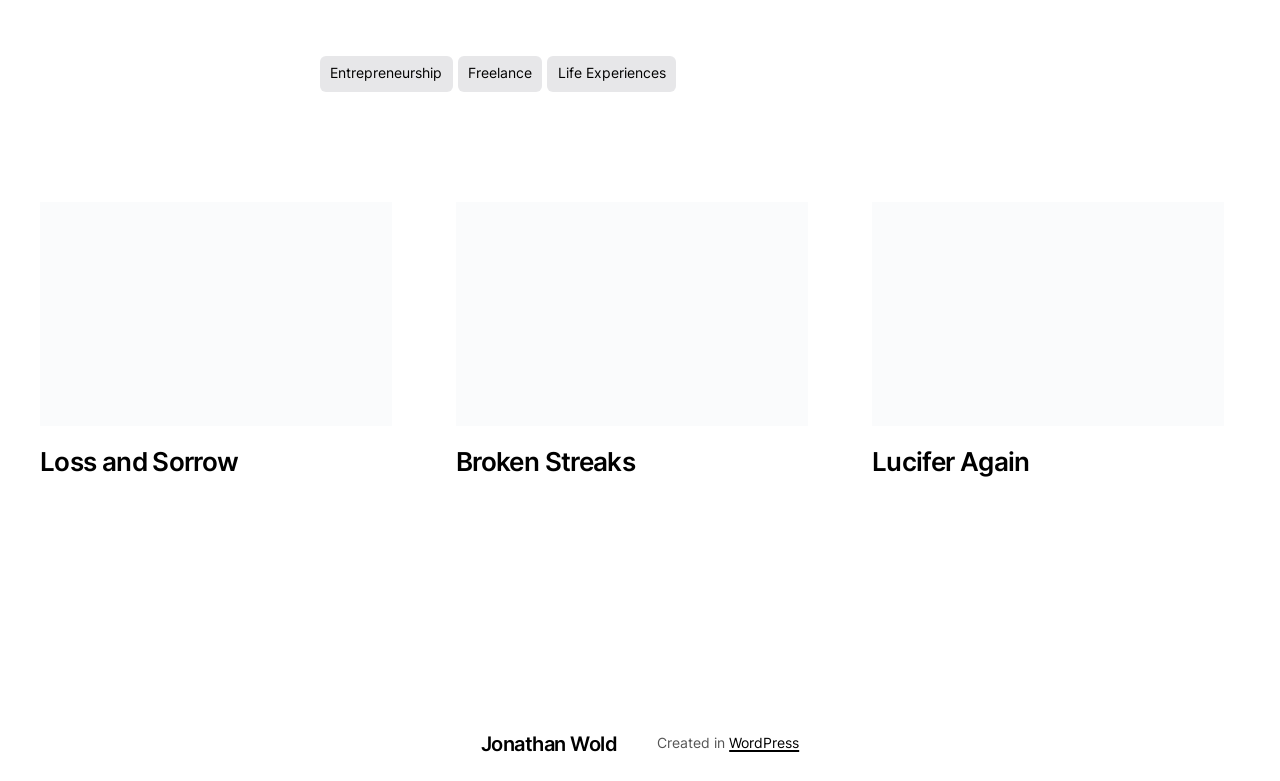What is the title of the first figure?
Provide an in-depth and detailed explanation in response to the question.

The first figure is located at the top-left of the webpage with a bounding box coordinate of [0.031, 0.258, 0.306, 0.545]. The OCR text of this figure is 'Loss and Sorrow', which is also the title of the figure.